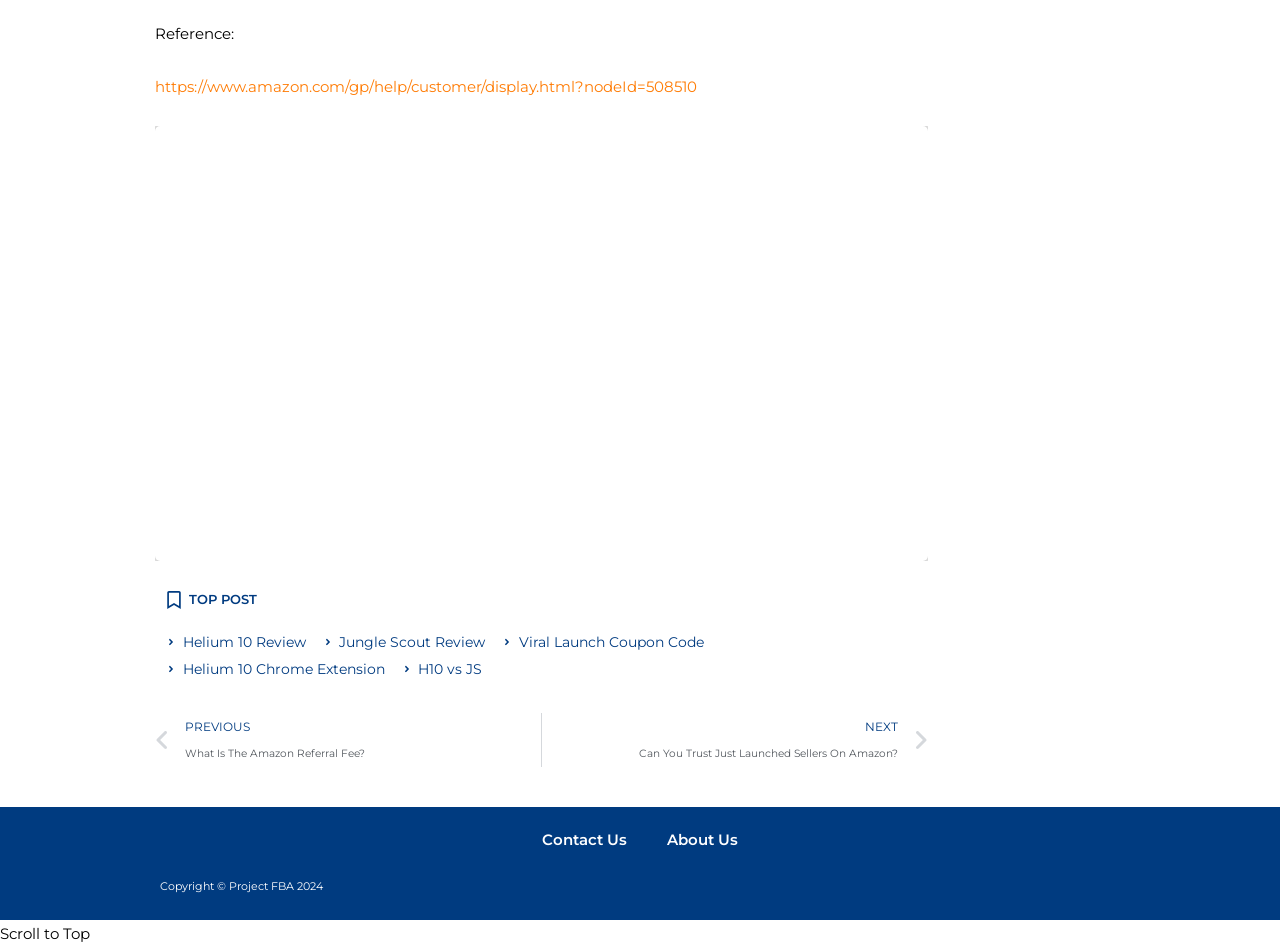Find the bounding box coordinates of the element to click in order to complete the given instruction: "go to the previous post."

[0.121, 0.753, 0.419, 0.81]